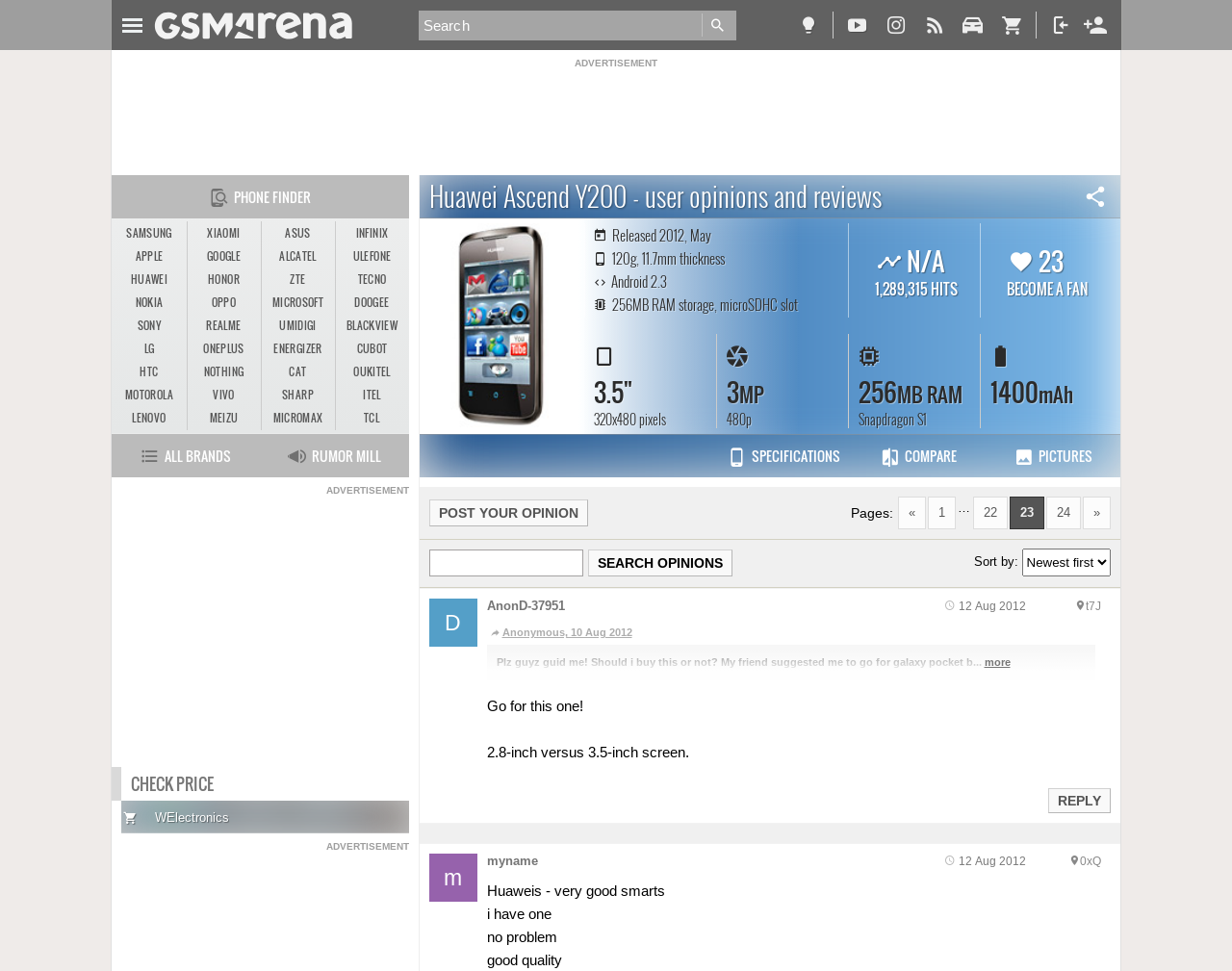Identify the bounding box coordinates of the area you need to click to perform the following instruction: "Toggle navigation".

[0.094, 0.0, 0.12, 0.047]